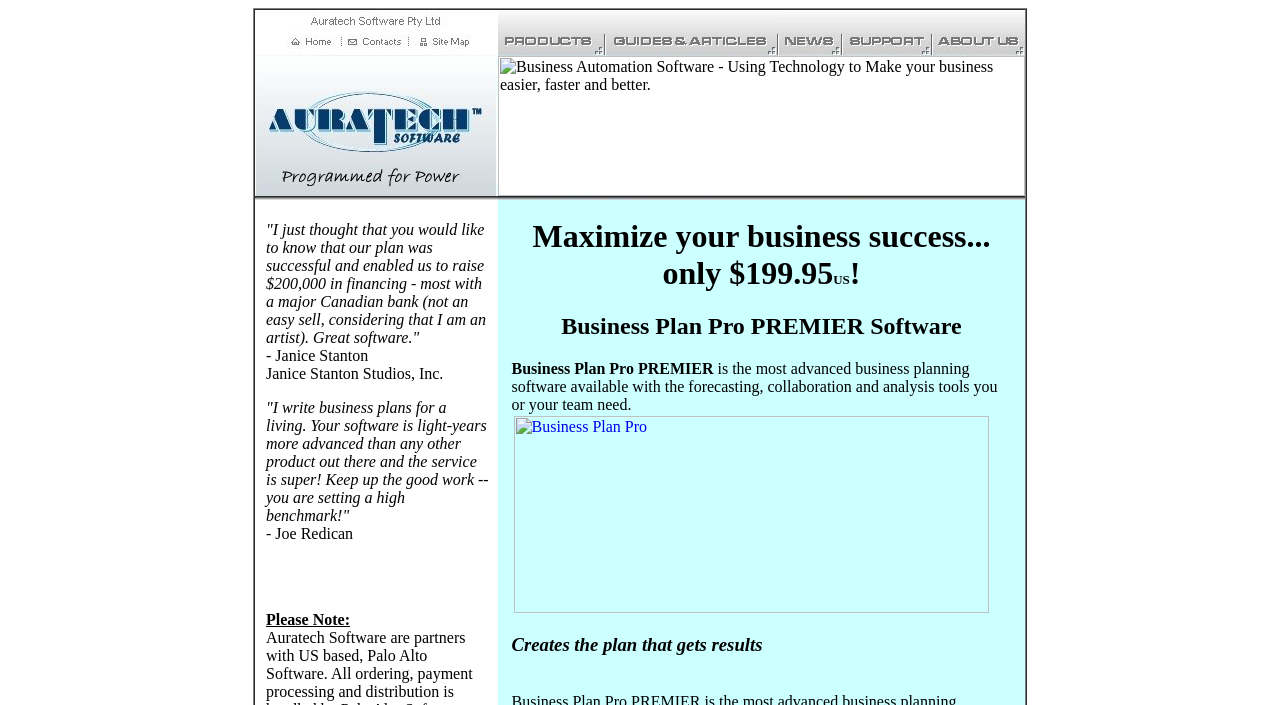Can you determine the main header of this webpage?

Maximize your business success... only $199.95US!